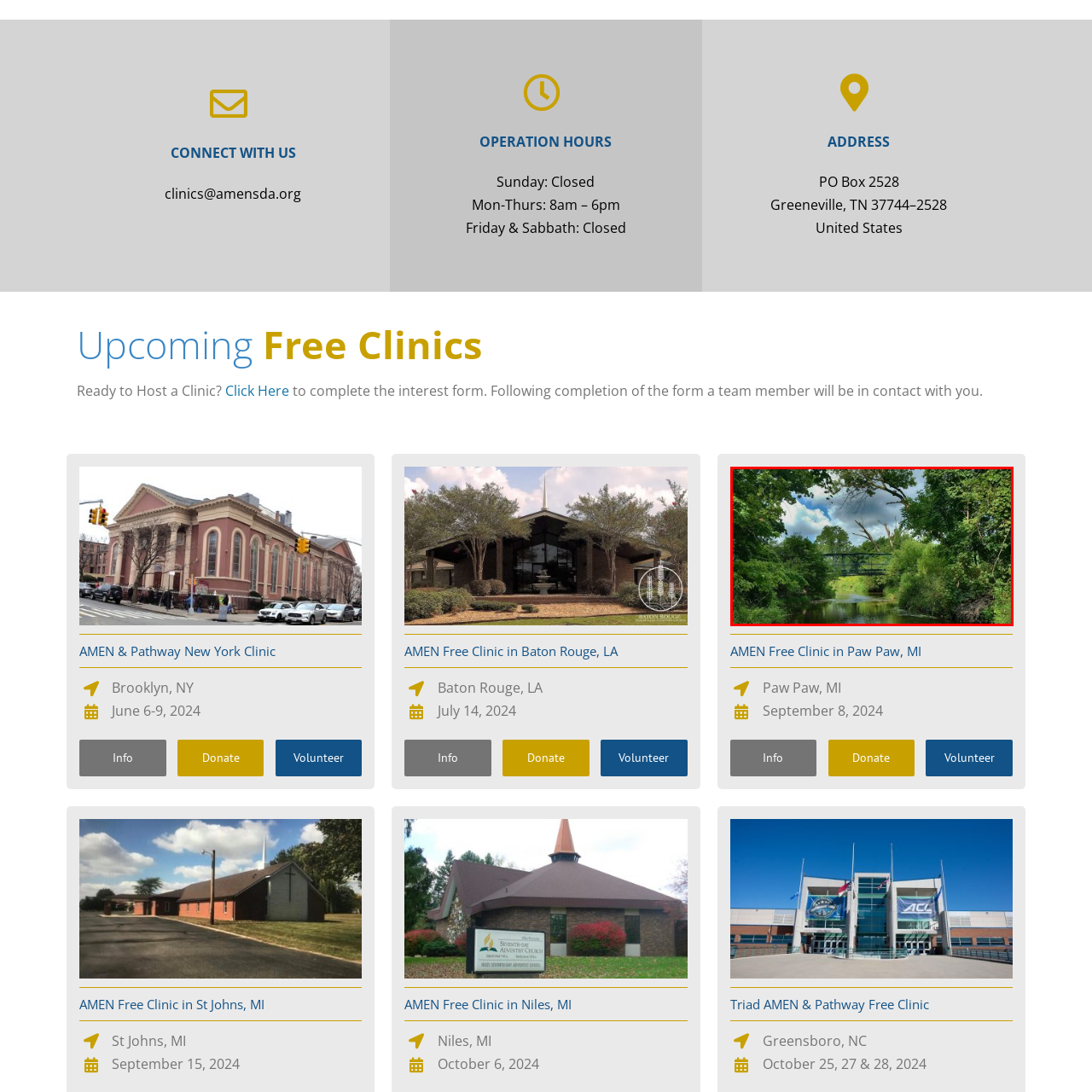Analyze the content inside the red box, What is the atmosphere of the scene? Provide a short answer using a single word or phrase.

Peaceful